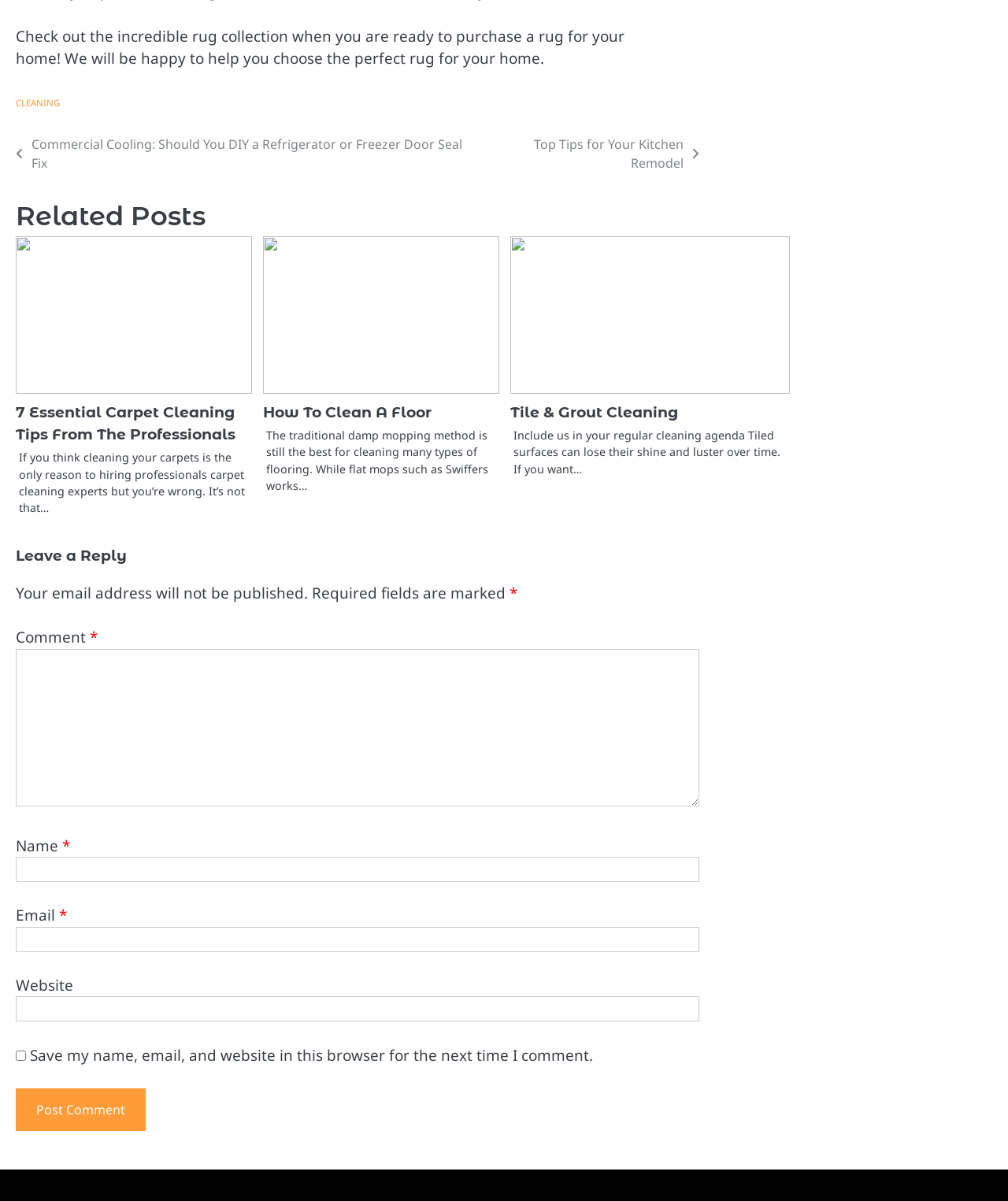Utilize the details in the image to give a detailed response to the question: What is the main topic of this webpage?

Based on the static text elements, I can see that the webpage is talking about rugs and cleaning, with topics such as carpet cleaning, floor cleaning, and tile and grout cleaning.